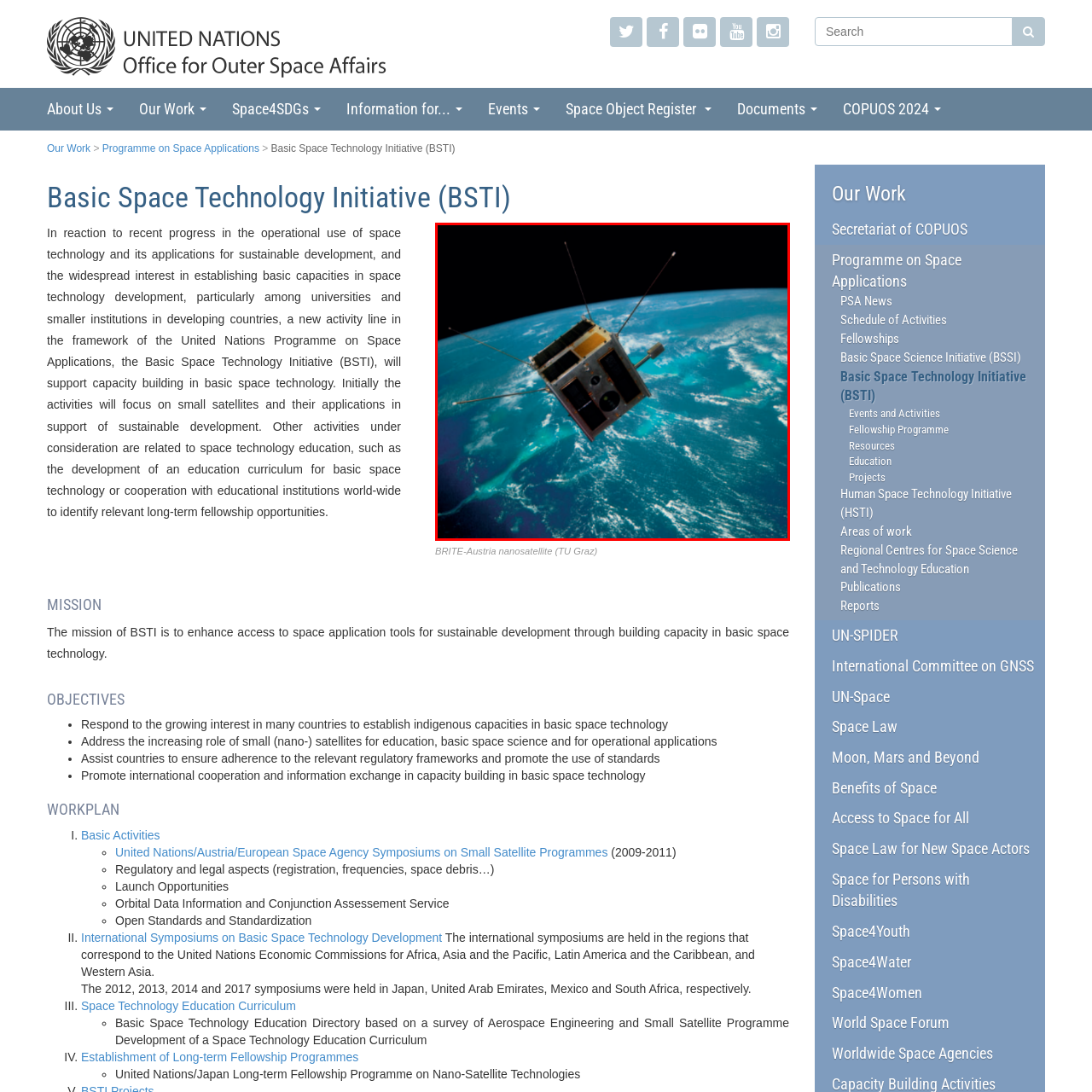Craft an in-depth description of the visual elements captured within the red box.

The image depicts the BRITE-Austria nanosatellite, a significant project developed by TU Graz. This compact satellite is illustrated in orbit above Earth, showcasing its innovative design and multiple antennas. The rich blue hues of our planet's oceans and the cloud formations below are visible, emphasizing the satellite's role in monitoring Earth from space. BRITE-Austria is part of a broader initiative within the Basic Space Technology Initiative (BSTI), which aims to enhance access to space technology and applications for sustainable development, particularly focusing on smaller satellites and their educational potential.